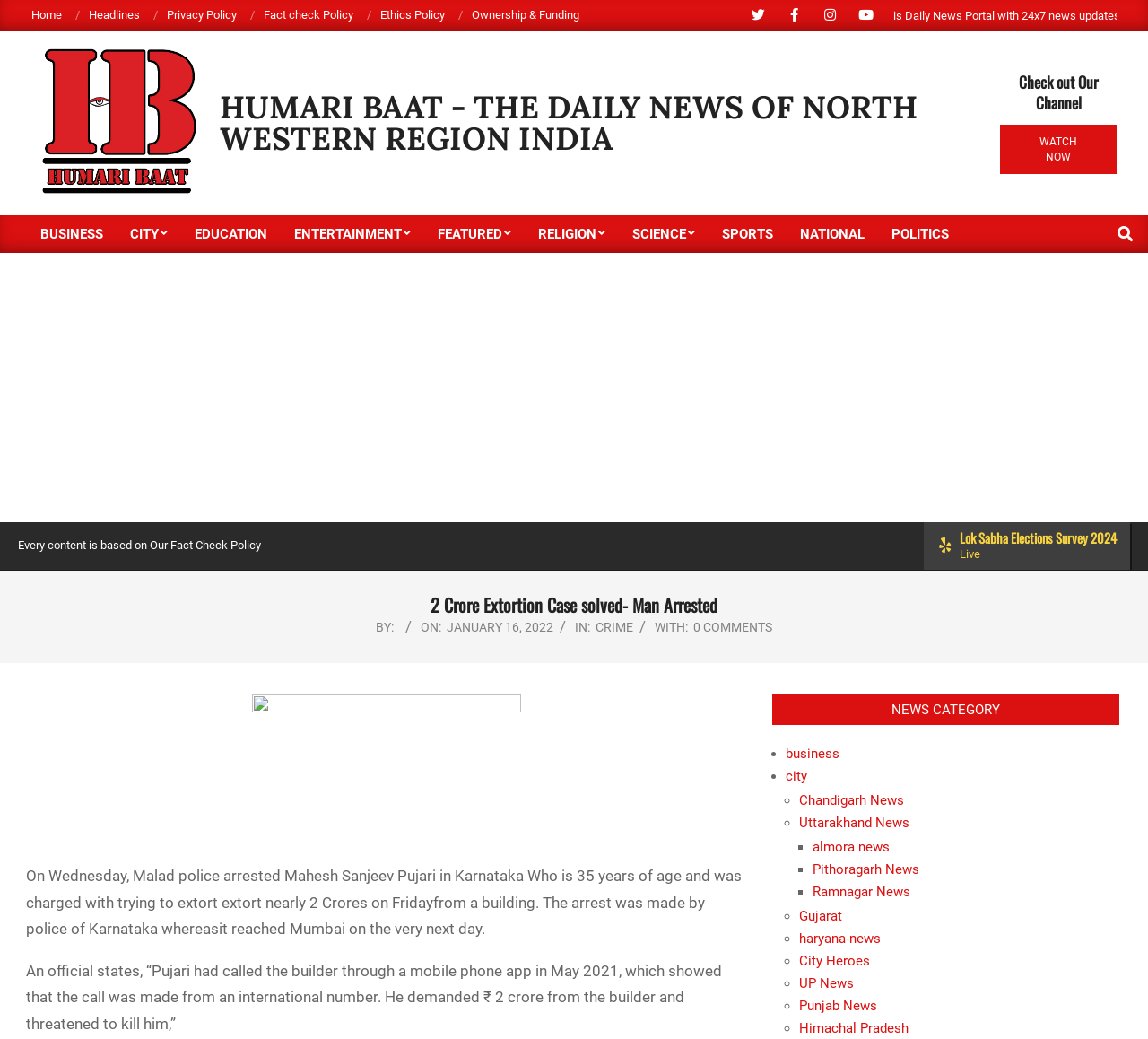Based on the image, provide a detailed and complete answer to the question: 
What is the age of Mahesh Sanjeev Pujari?

I found the age of Mahesh Sanjeev Pujari by reading the article content, which states 'Mahesh Sanjeev Pujari in Karnataka Who is 35 years of age...'.